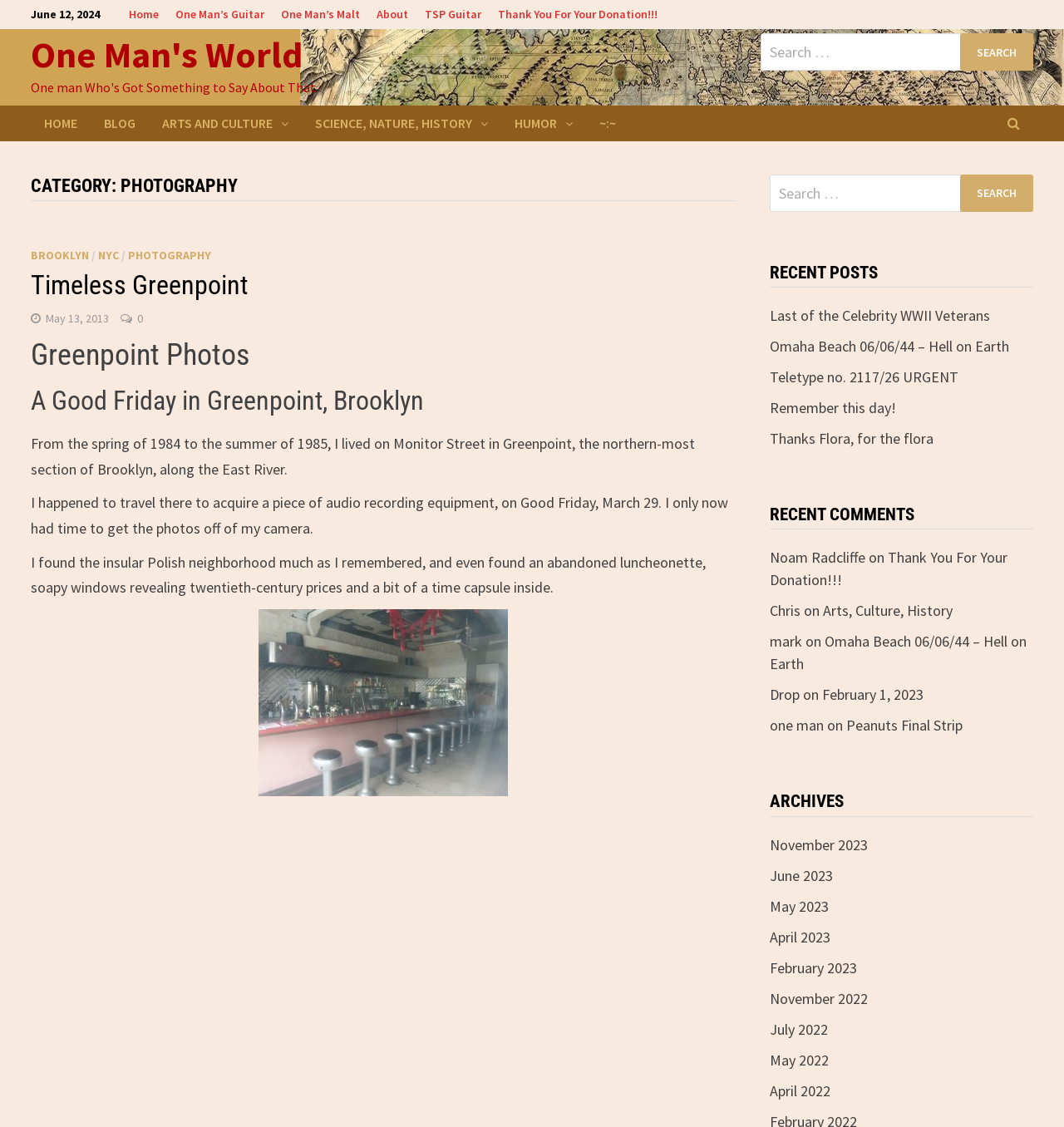What is the date of the blog post 'Timeless Greenpoint'?
Look at the image and respond with a one-word or short phrase answer.

May 13, 2013